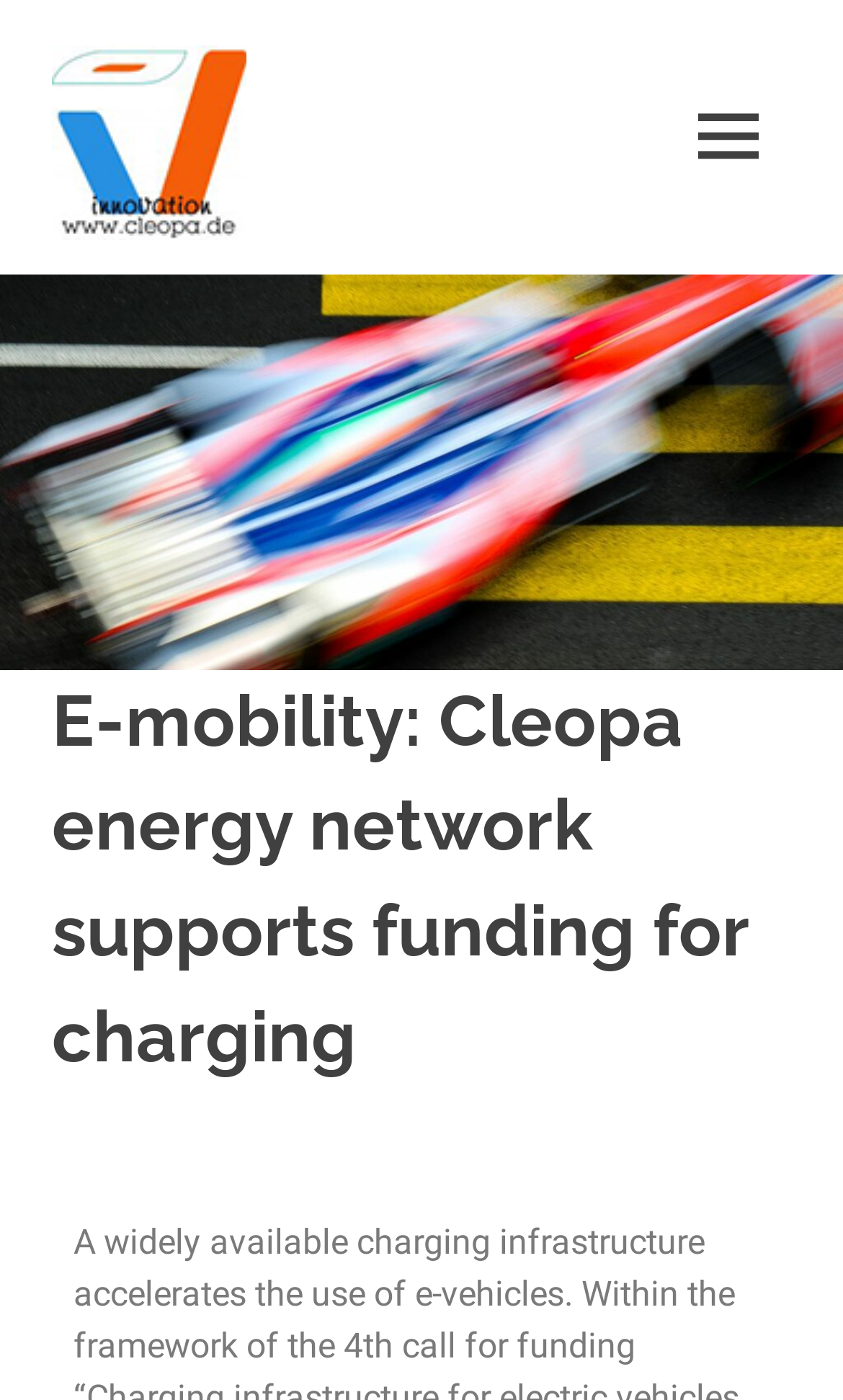What is the principal heading displayed on the webpage?

E-mobility: Cleopa energy network supports funding for charging